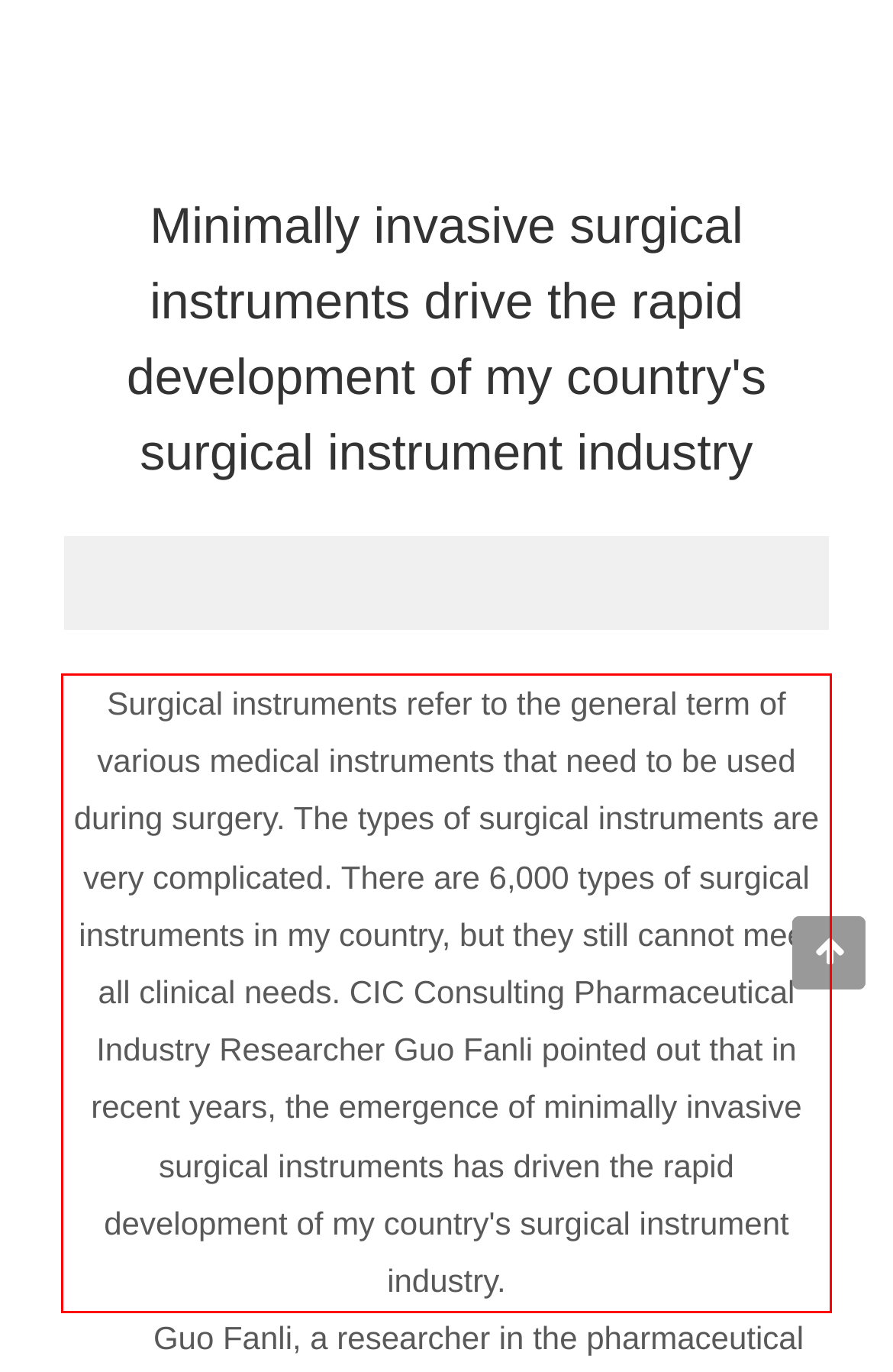From the given screenshot of a webpage, identify the red bounding box and extract the text content within it.

Surgical instruments refer to the general term of various medical instruments that need to be used during surgery. The types of surgical instruments are very complicated. There are 6,000 types of surgical instruments in my country, but they still cannot meet all clinical needs. CIC Consulting Pharmaceutical Industry Researcher Guo Fanli pointed out that in recent years, the emergence of minimally invasive surgical instruments has driven the rapid development of my country's surgical instrument industry.